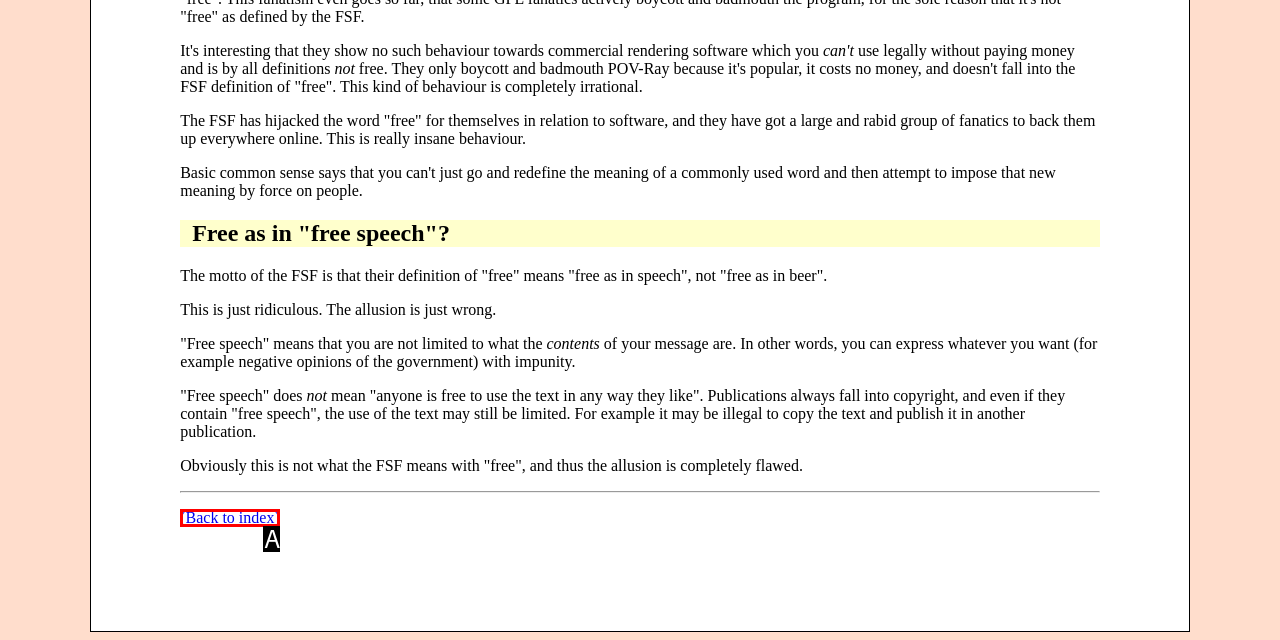Which HTML element matches the description: Literary Studies?
Reply with the letter of the correct choice.

None